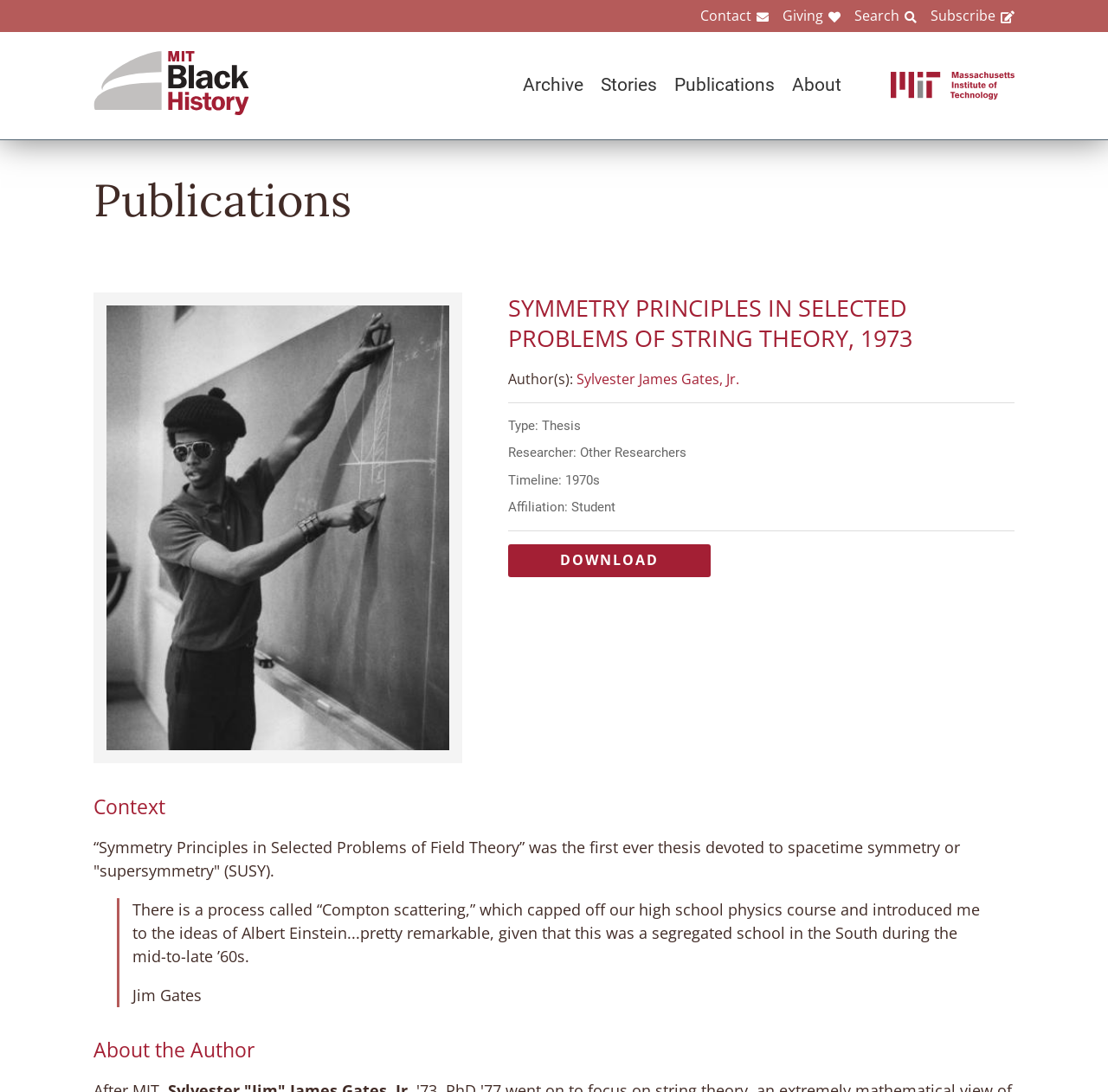Please specify the bounding box coordinates of the region to click in order to perform the following instruction: "Search for something".

[0.759, 0.006, 0.827, 0.023]